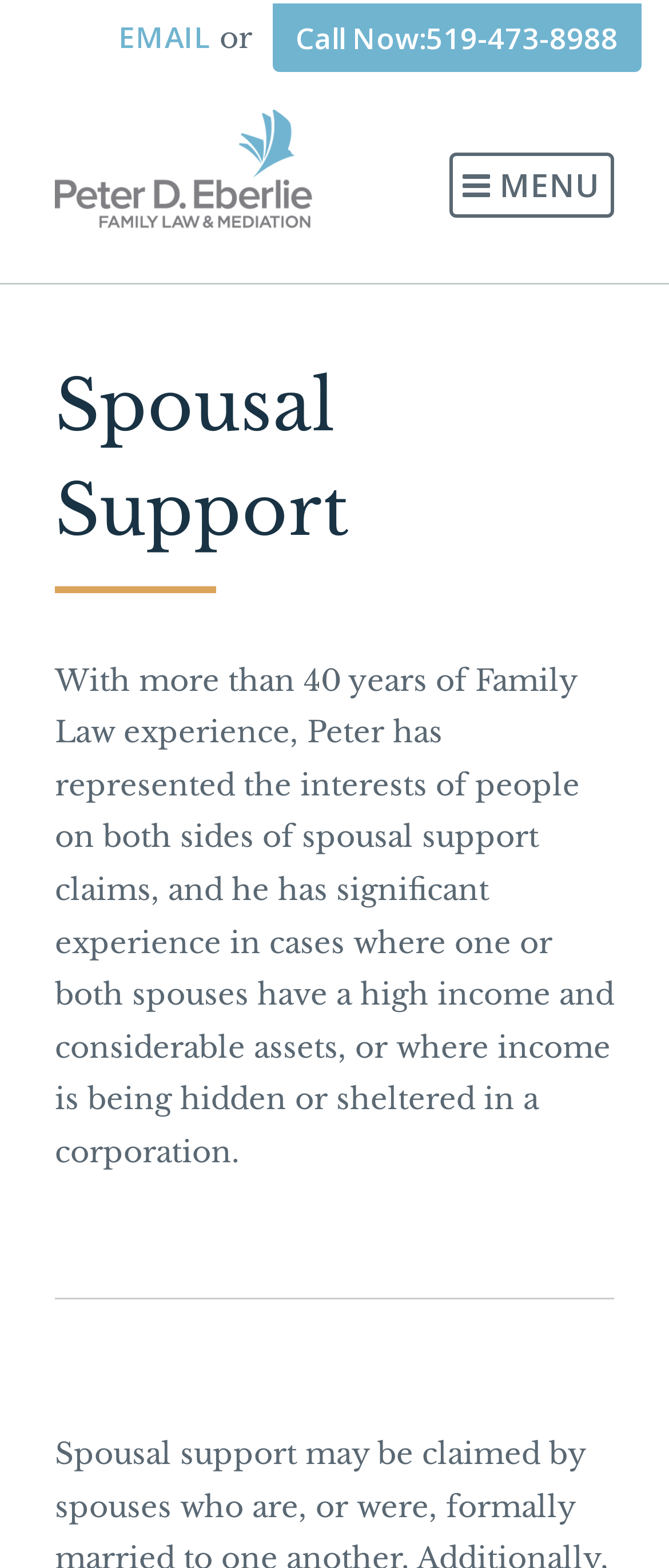Is there a button on the top-right of the webpage?
Use the image to answer the question with a single word or phrase.

Yes